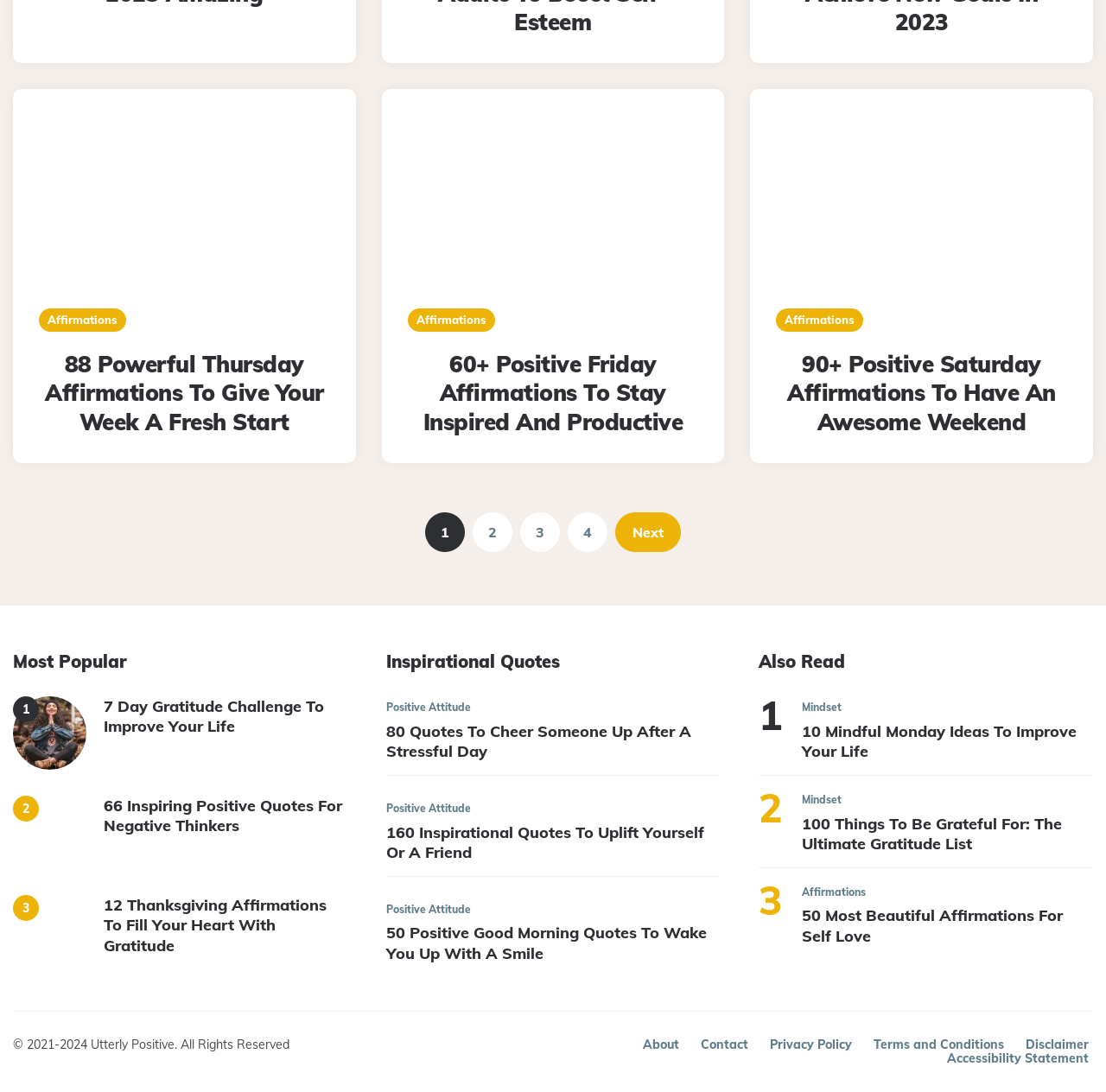Please provide a one-word or phrase answer to the question: 
What is the theme of the section titled 'Most Popular'?

Gratitude and positivity